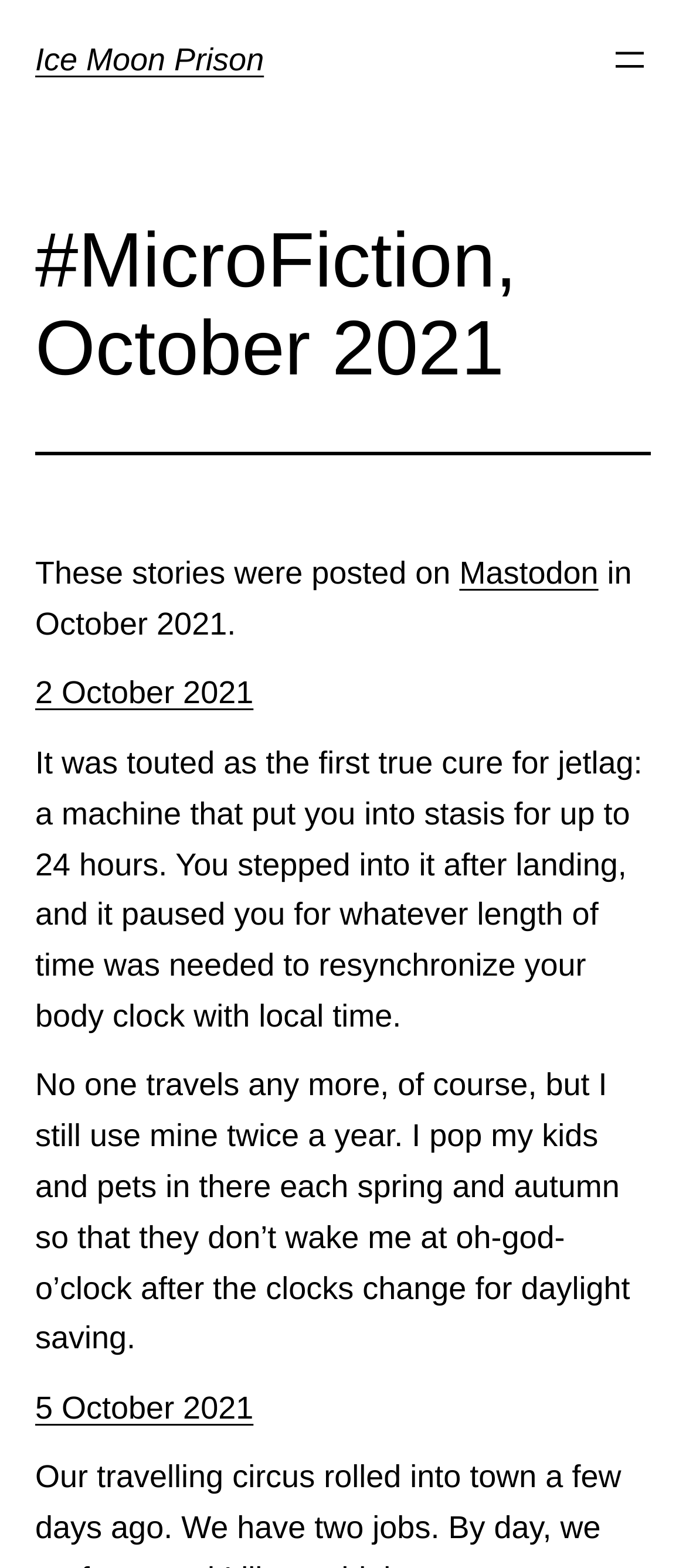What social media platform are the stories posted on?
Answer the question with a detailed and thorough explanation.

The webpage mentions that the stories were posted on a social media platform, and the link 'Mastodon' is provided. This suggests that the stories were posted on Mastodon.